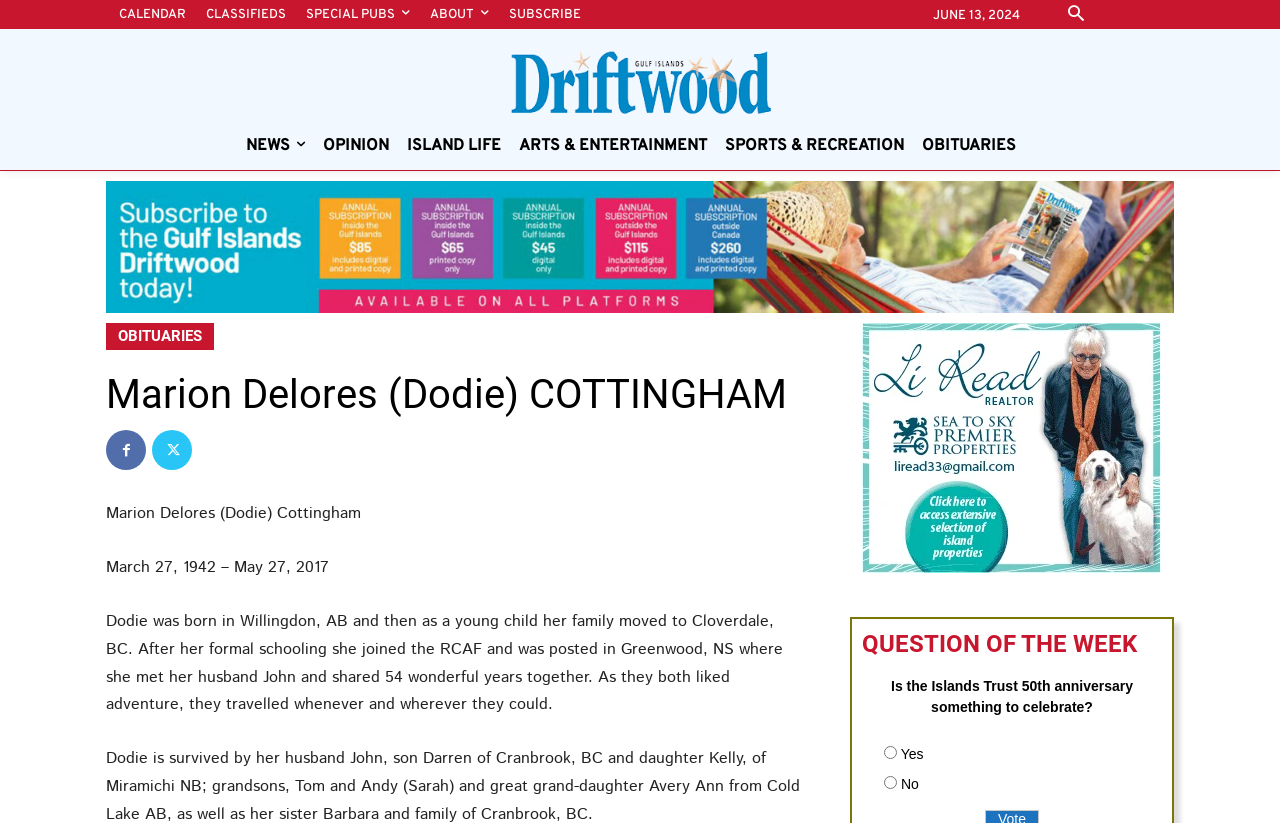Where was Dodie born?
Using the screenshot, give a one-word or short phrase answer.

Willingdon, AB